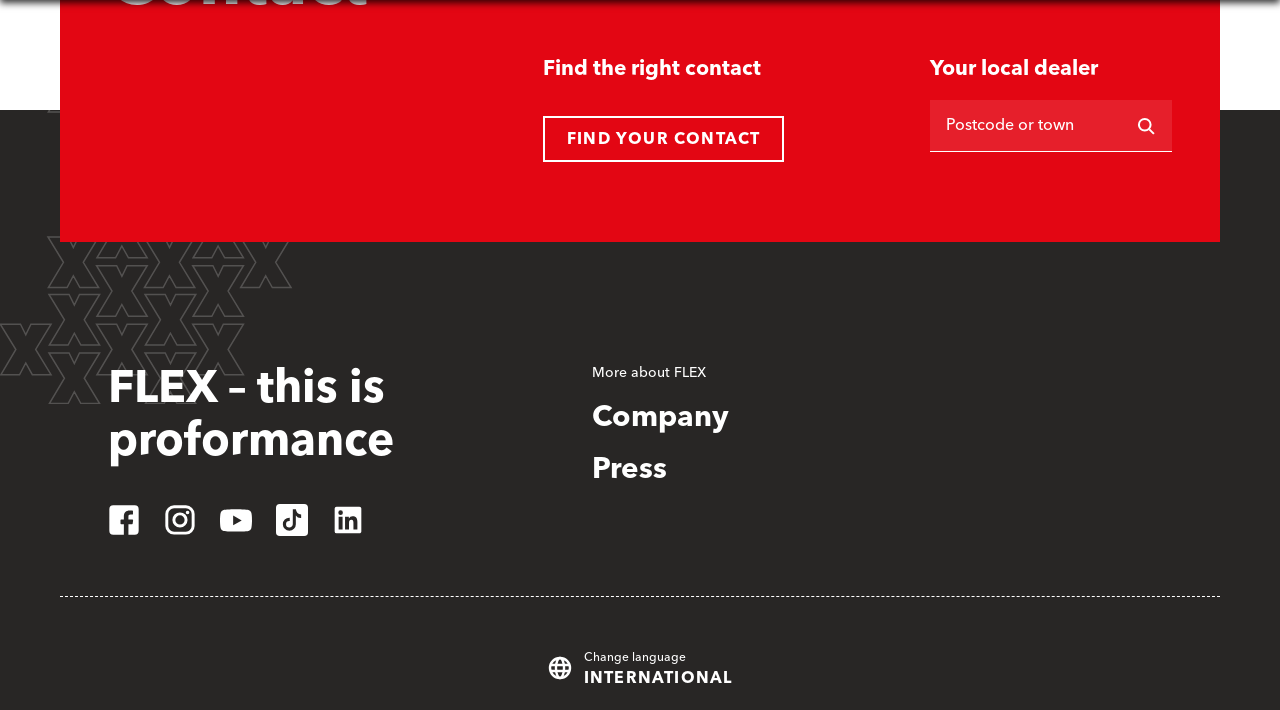Bounding box coordinates are specified in the format (top-left x, top-left y, bottom-right x, bottom-right y). All values are floating point numbers bounded between 0 and 1. Please provide the bounding box coordinate of the region this sentence describes: title="4-1 Dehydrated Onion Powder"

None